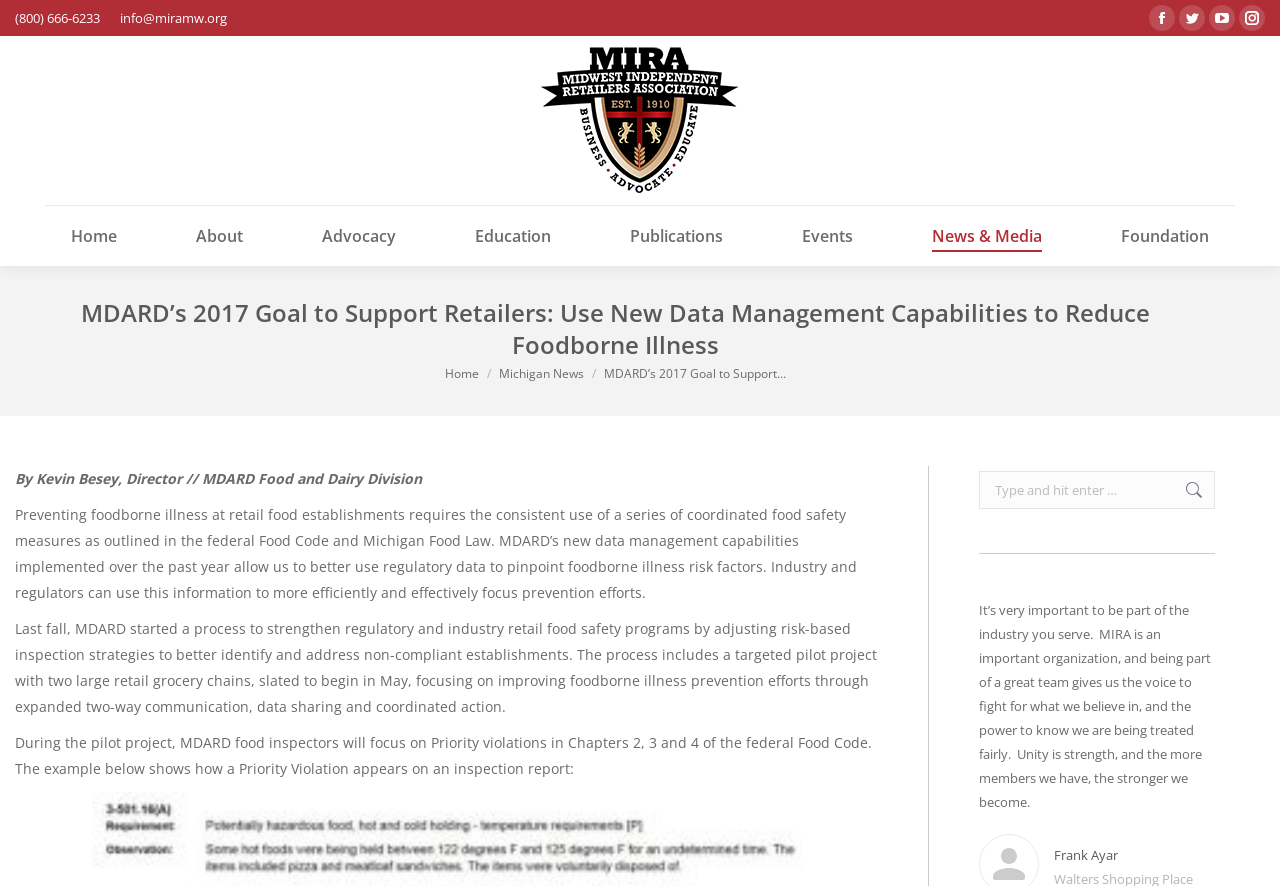Find the coordinates for the bounding box of the element with this description: "Events".

[0.627, 0.251, 0.667, 0.282]